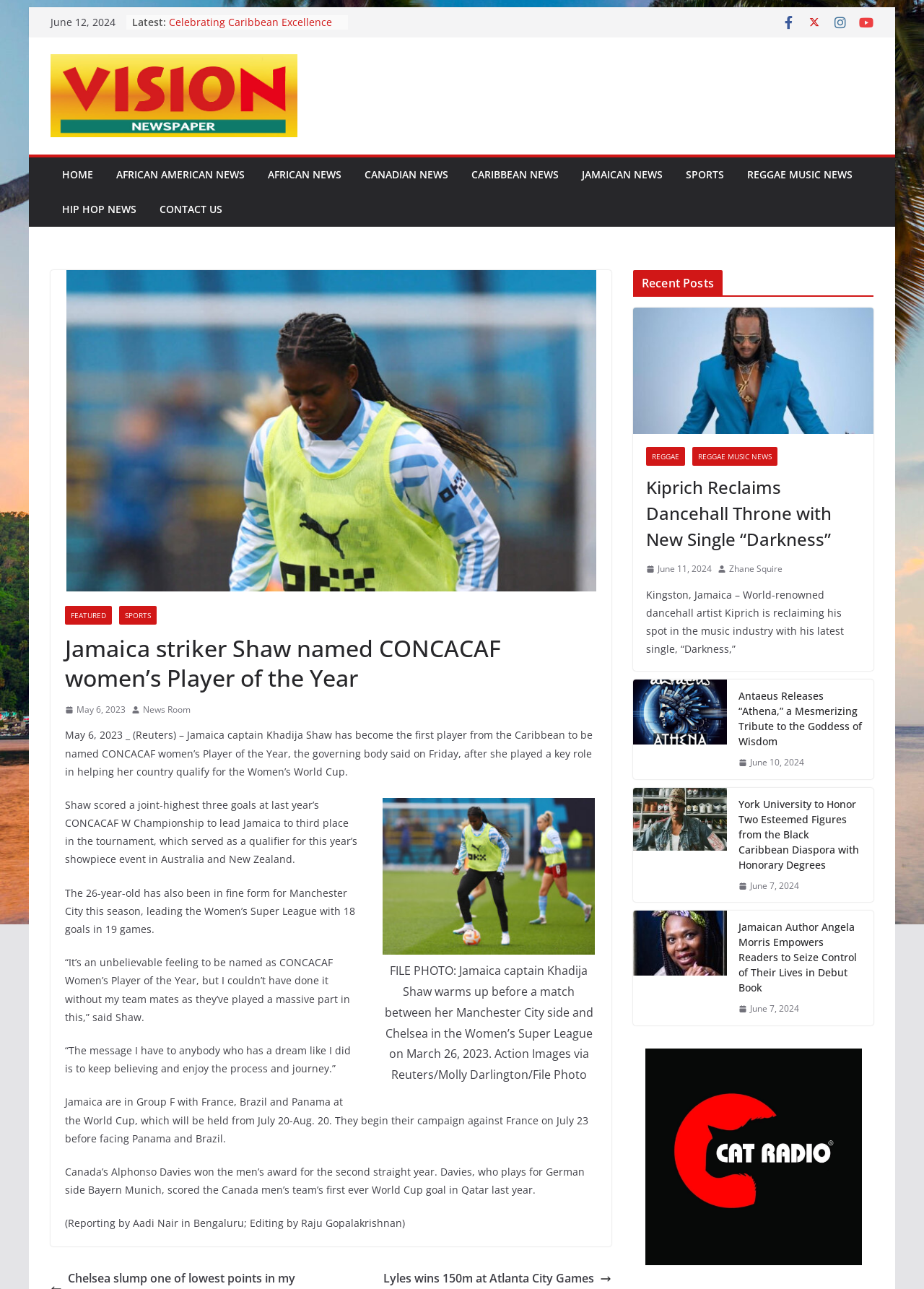Provide a comprehensive caption for the webpage.

This webpage is about news articles, primarily focused on Caribbean and Jamaican news. At the top, there is a navigation menu with links to different sections such as "HOME", "AFRICAN AMERICAN NEWS", "CARIBBEAN NEWS", "JAMAICAN NEWS", "SPORTS", and "REGGAE MUSIC NEWS". 

Below the navigation menu, there is a featured article about Jamaica captain Khadija Shaw being named CONCACAF women's Player of the Year. The article includes a heading, a photo of Khadija Shaw, and several paragraphs of text describing her achievements and quotes from her.

To the right of the featured article, there is a sidebar with links to recent posts, including news articles about Kiprich's new single "Darkness", Antaeus' album "Athena", and York University honoring two esteemed figures from the Black Caribbean Diaspora with honorary degrees. Each link includes a photo and a brief summary of the article.

At the bottom of the page, there are social media links and a "CONTACT US" link. The overall layout is organized and easy to navigate, with clear headings and concise summaries of each article.